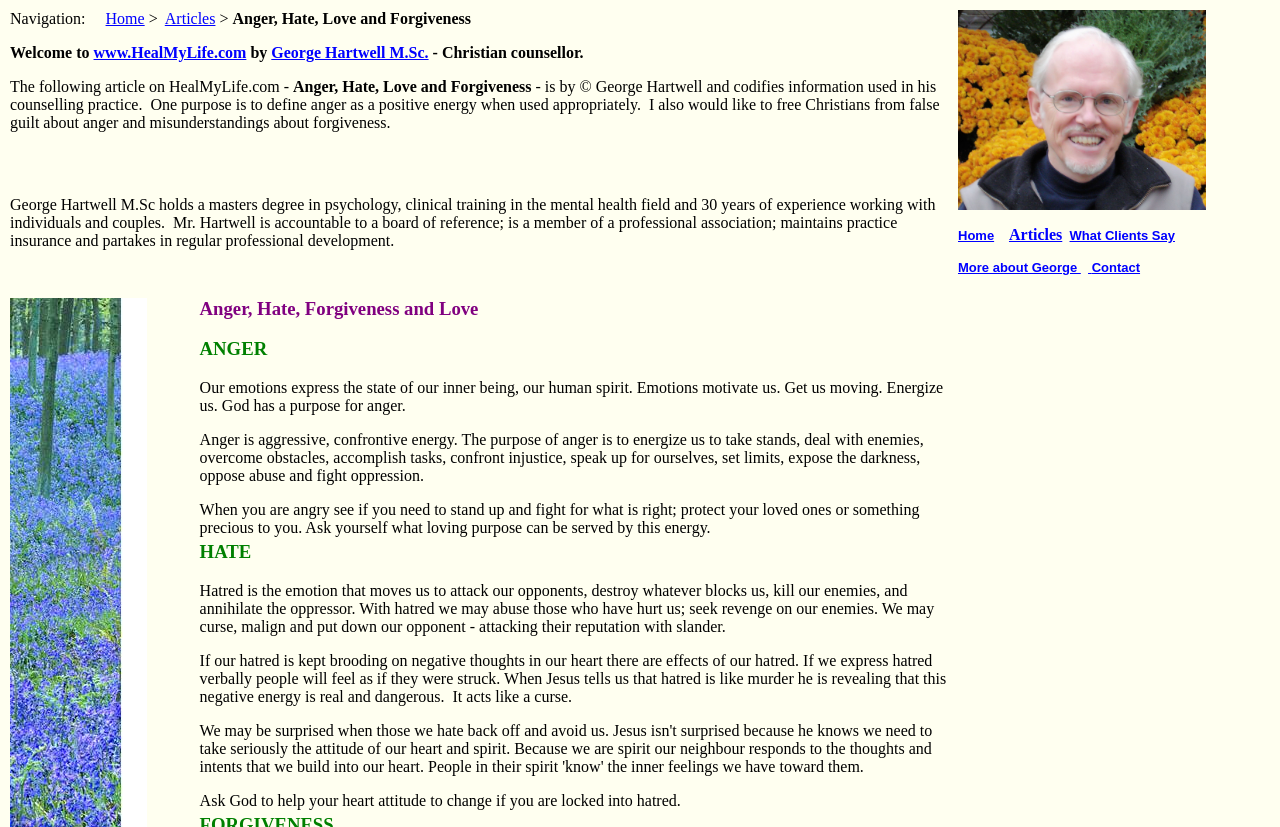Identify the bounding box coordinates of the region that should be clicked to execute the following instruction: "Click on the 'Articles' link".

[0.129, 0.012, 0.168, 0.033]